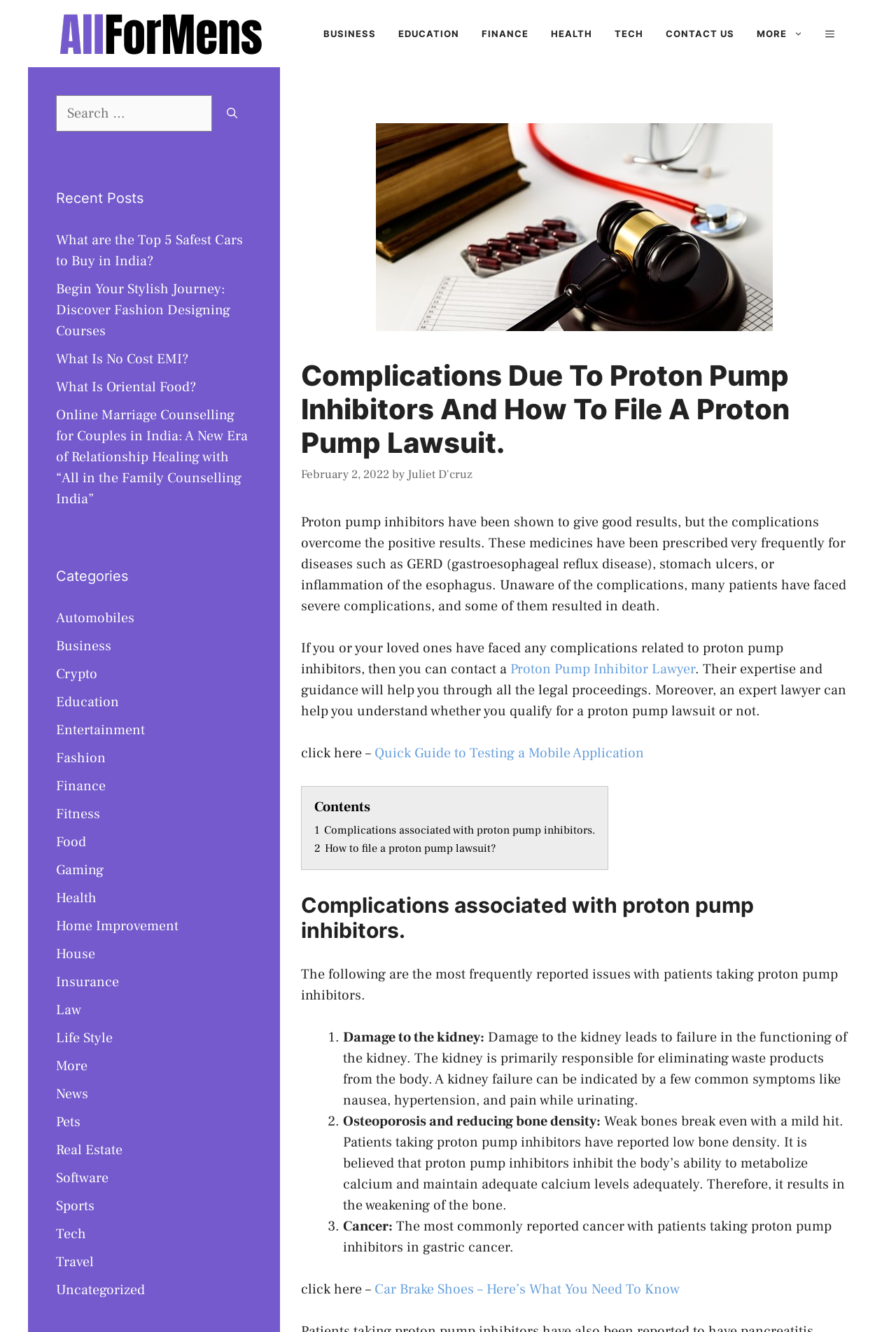Offer a detailed explanation of the webpage layout and contents.

This webpage is about proton pump inhibitors, a type of medication used to treat stomach acid reflux issues. The page has a banner at the top with a logo and a navigation menu with several links, including "BUSINESS", "EDUCATION", "FINANCE", "HEALTH", "TECH", "CONTACT US", and "MORE". Below the navigation menu, there is a large heading that reads "Complications Due To Proton Pump Inhibitors And How To File A Proton Pump Lawsuit." 

To the left of the heading, there is an image related to the topic. The main content of the page is divided into sections, with headings and paragraphs of text. The first section discusses the complications associated with proton pump inhibitors, including damage to the kidney, osteoporosis, and cancer. 

There are also links to other articles on the website, including a "Quick Guide to Testing a Mobile Application" and a "Car Brake Shoes – Here’s What You Need To Know". The page also has a table of contents with links to different sections of the article. 

On the right side of the page, there are three complementary sections. The first section has a search bar and a button to search for specific topics. The second section displays recent posts, with links to articles on various topics such as cars, fashion, and food. The third section lists categories, with links to articles on topics such as automobiles, business, education, and more.